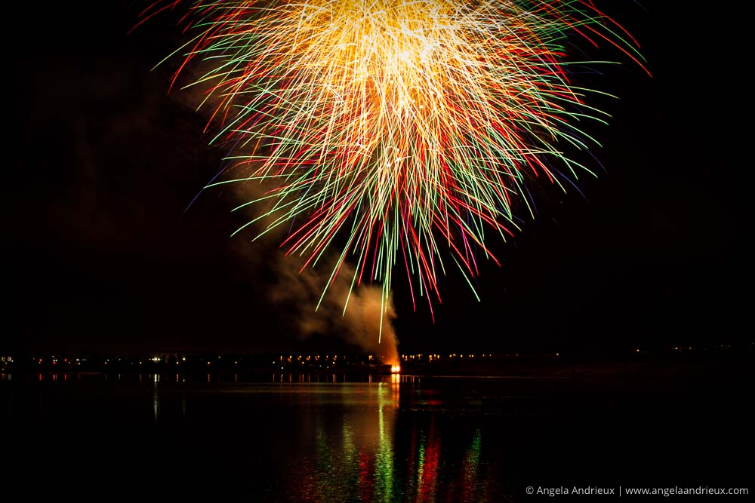Provide a brief response to the question using a single word or phrase: 
What is reflected in the calm water?

Fireworks